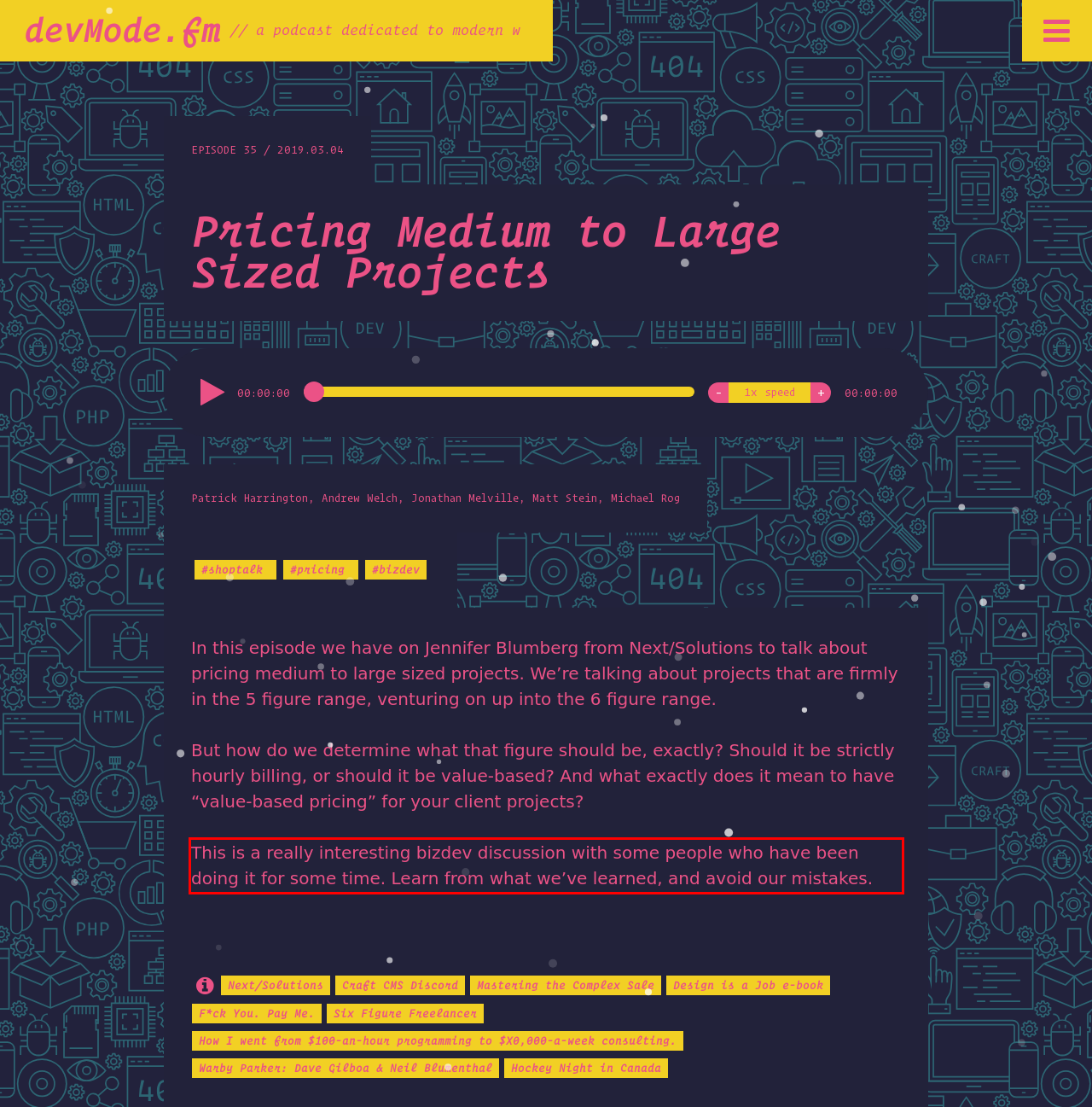Please identify the text within the red rectangular bounding box in the provided webpage screenshot.

This is a real­ly inter­est­ing bizdev dis­cus­sion with some peo­ple who have been doing it for some time. Learn from what we’ve learned, and avoid our mistakes.